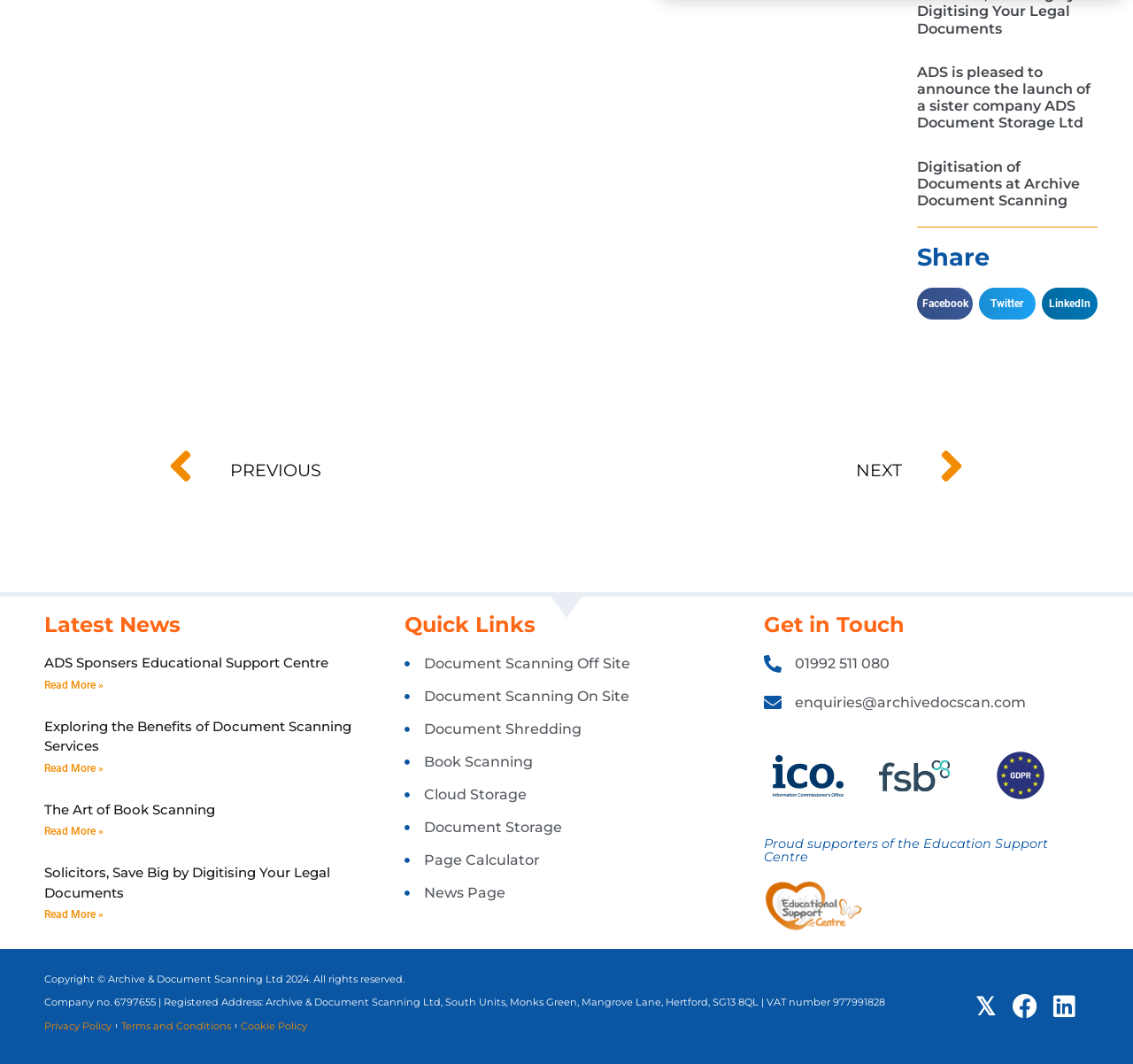Determine the bounding box coordinates of the clickable area required to perform the following instruction: "Read more about ADS Sponsers Educational Support Centre". The coordinates should be represented as four float numbers between 0 and 1: [left, top, right, bottom].

[0.039, 0.638, 0.091, 0.65]